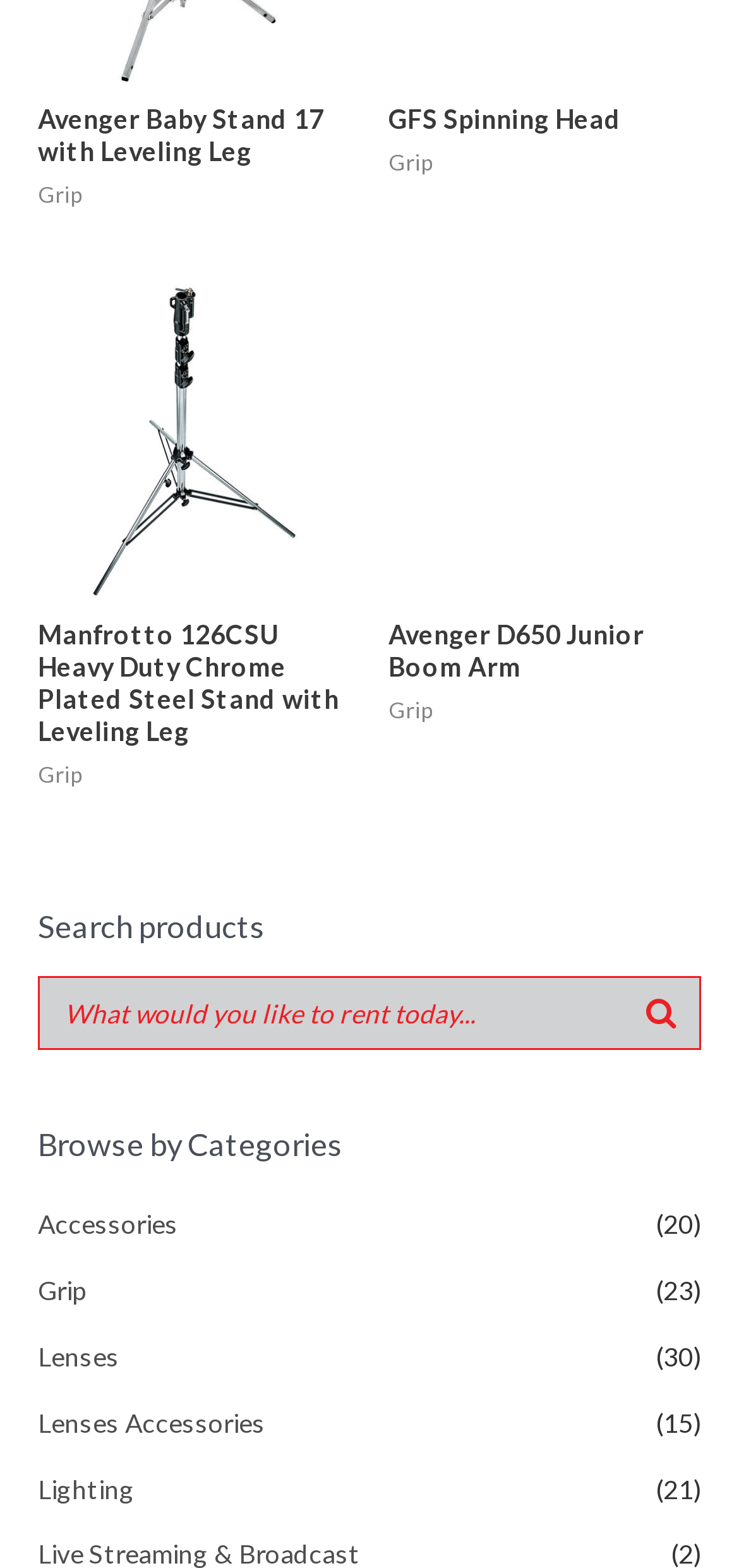Determine the bounding box coordinates for the area you should click to complete the following instruction: "View Avenger Baby Stand 17 with Leveling Leg".

[0.051, 0.065, 0.474, 0.106]